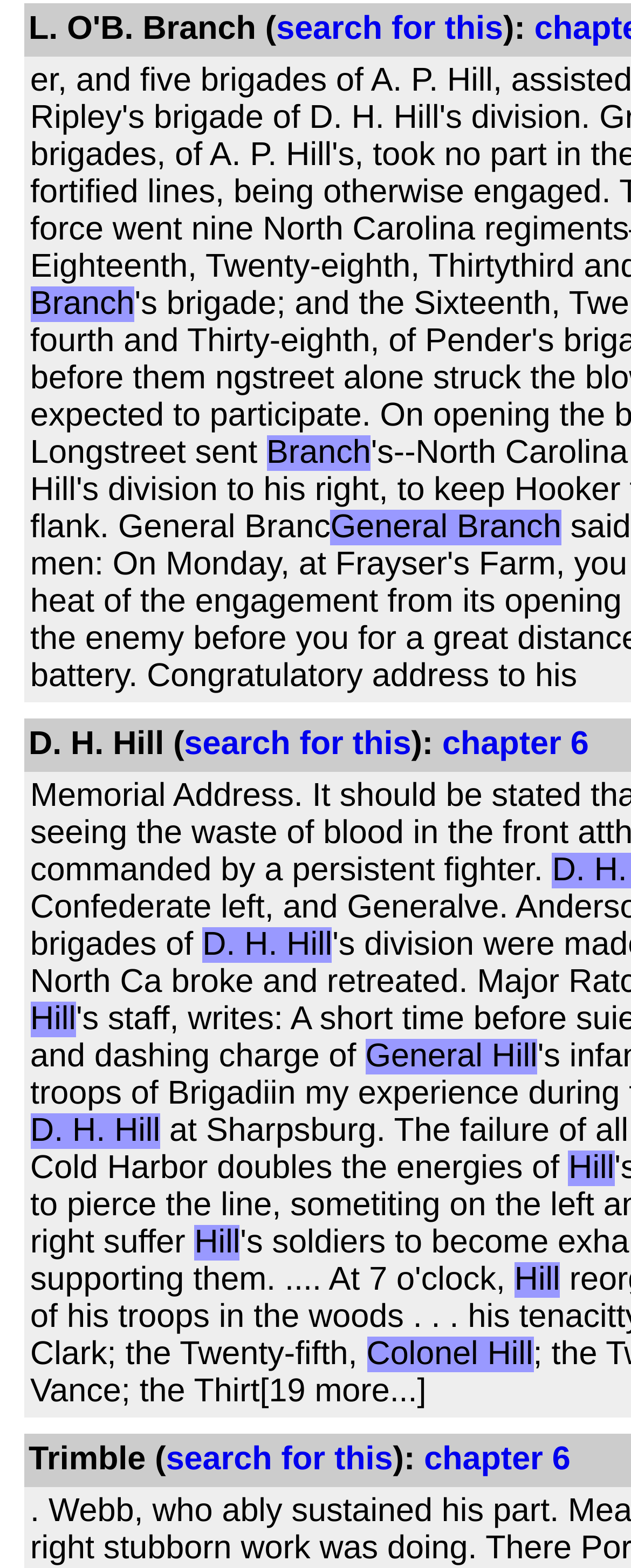Using the details in the image, give a detailed response to the question below:
How many more items are there?

I found the text '[19 more...]' at coordinates [0.412, 0.876, 0.676, 0.899] which suggests that there are 19 more items.